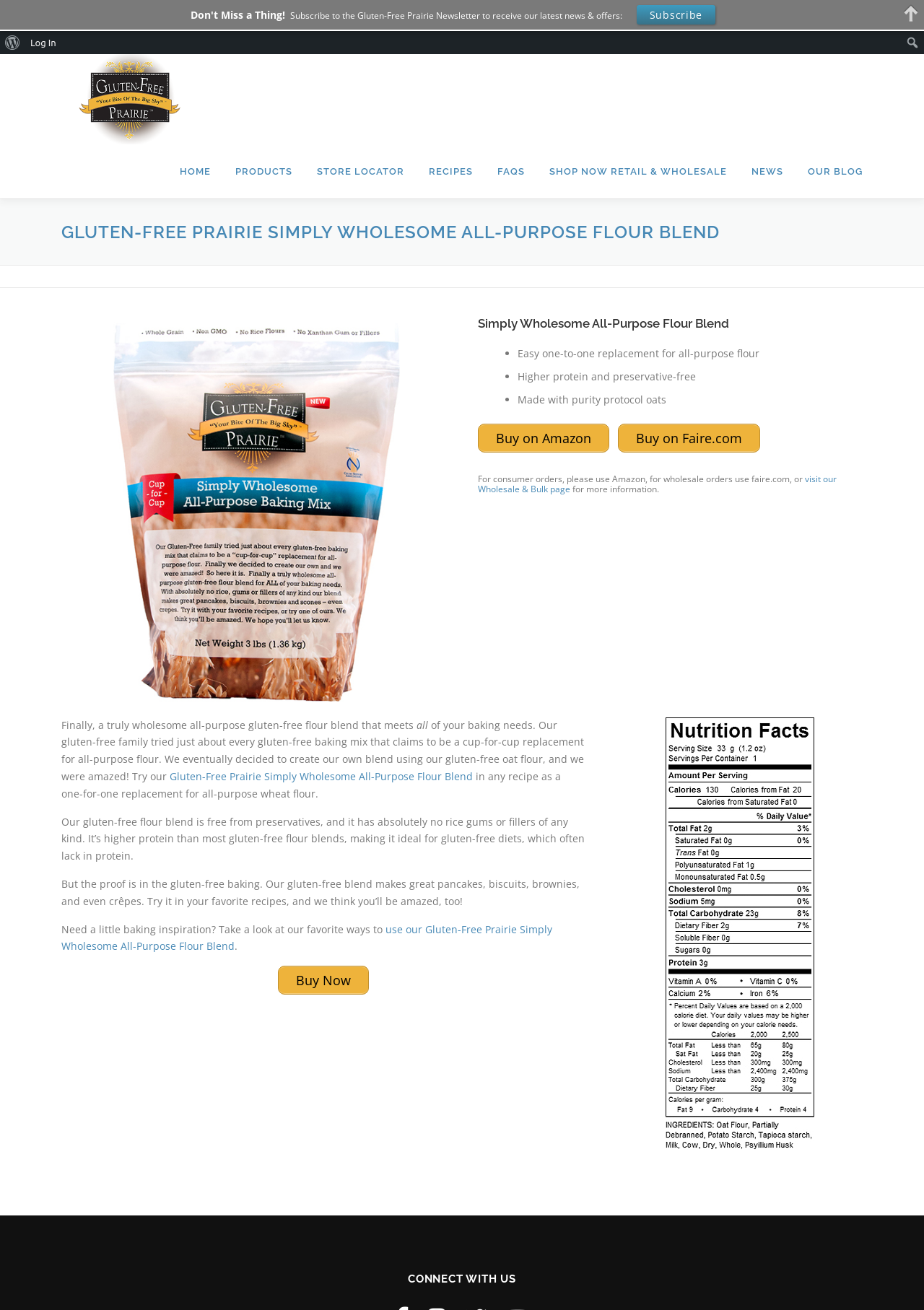Bounding box coordinates are specified in the format (top-left x, top-left y, bottom-right x, bottom-right y). All values are floating point numbers bounded between 0 and 1. Please provide the bounding box coordinate of the region this sentence describes: Gravies, Soups & Stews

[0.452, 0.293, 0.595, 0.317]